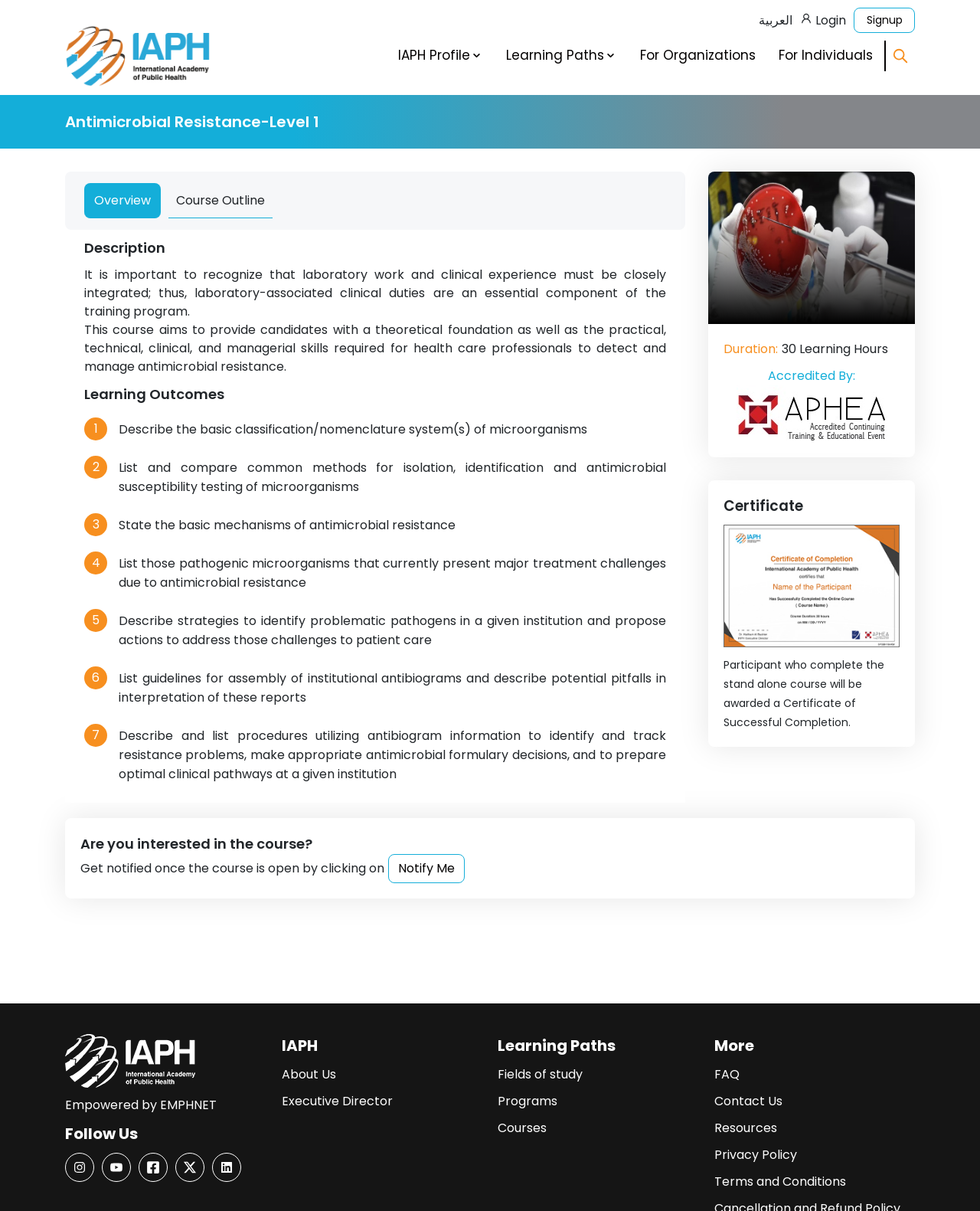Please locate the bounding box coordinates of the element that should be clicked to complete the given instruction: "View the course overview".

[0.086, 0.151, 0.164, 0.18]